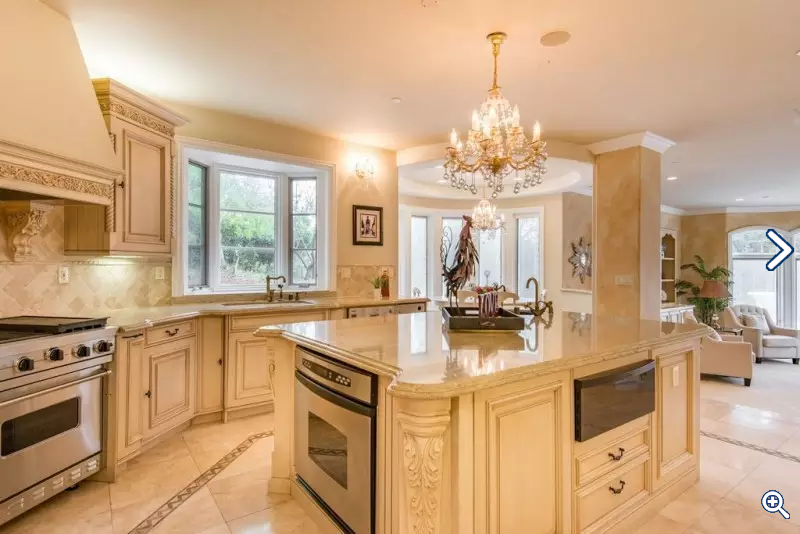Please answer the following question using a single word or phrase: What type of material is the countertop made of?

Granite